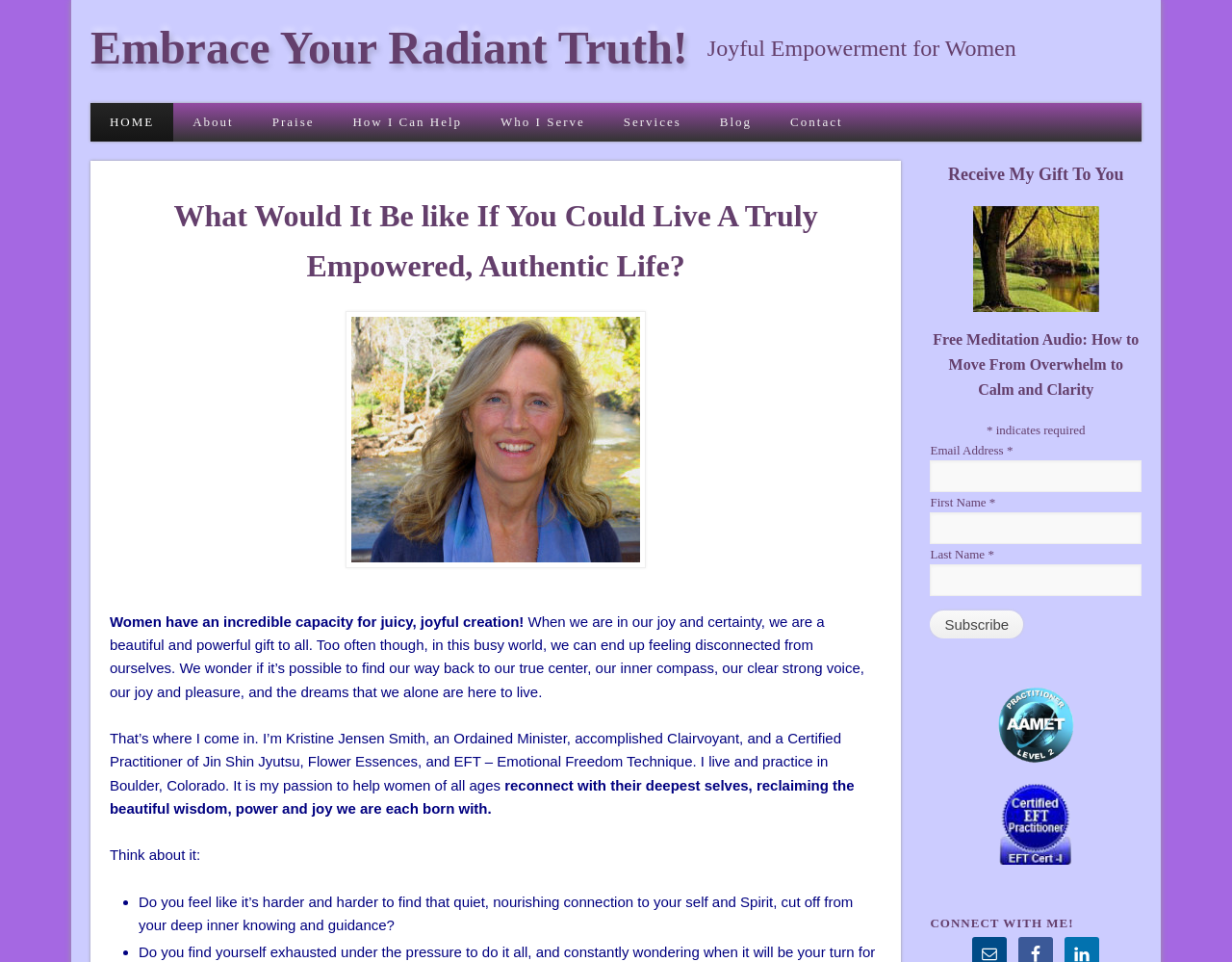Please determine the bounding box coordinates of the element's region to click in order to carry out the following instruction: "Enter your email address". The coordinates should be four float numbers between 0 and 1, i.e., [left, top, right, bottom].

[0.755, 0.478, 0.927, 0.511]